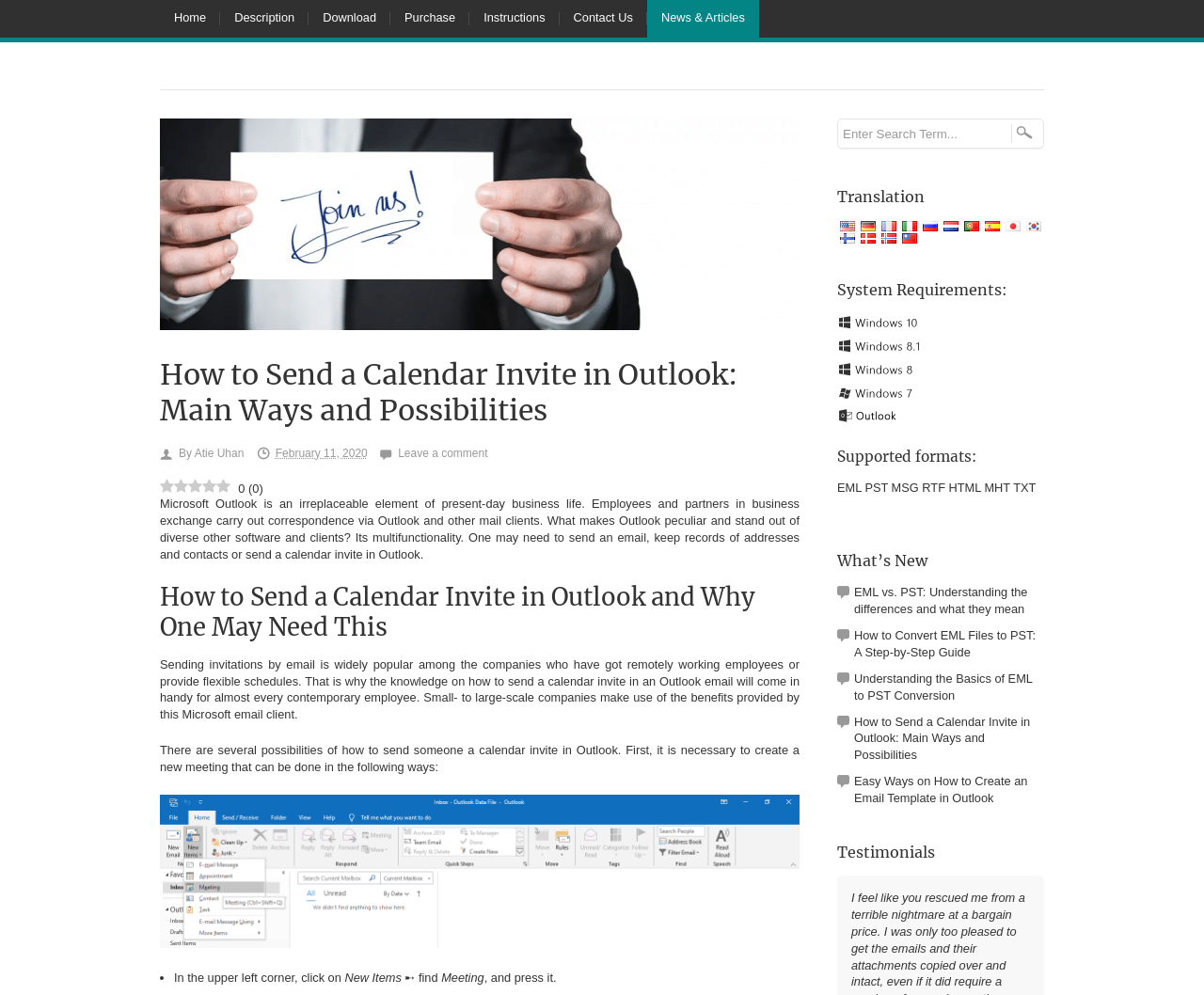Please determine the bounding box coordinates of the area that needs to be clicked to complete this task: 'Click on the 'Leave a comment' link'. The coordinates must be four float numbers between 0 and 1, formatted as [left, top, right, bottom].

[0.331, 0.449, 0.405, 0.462]